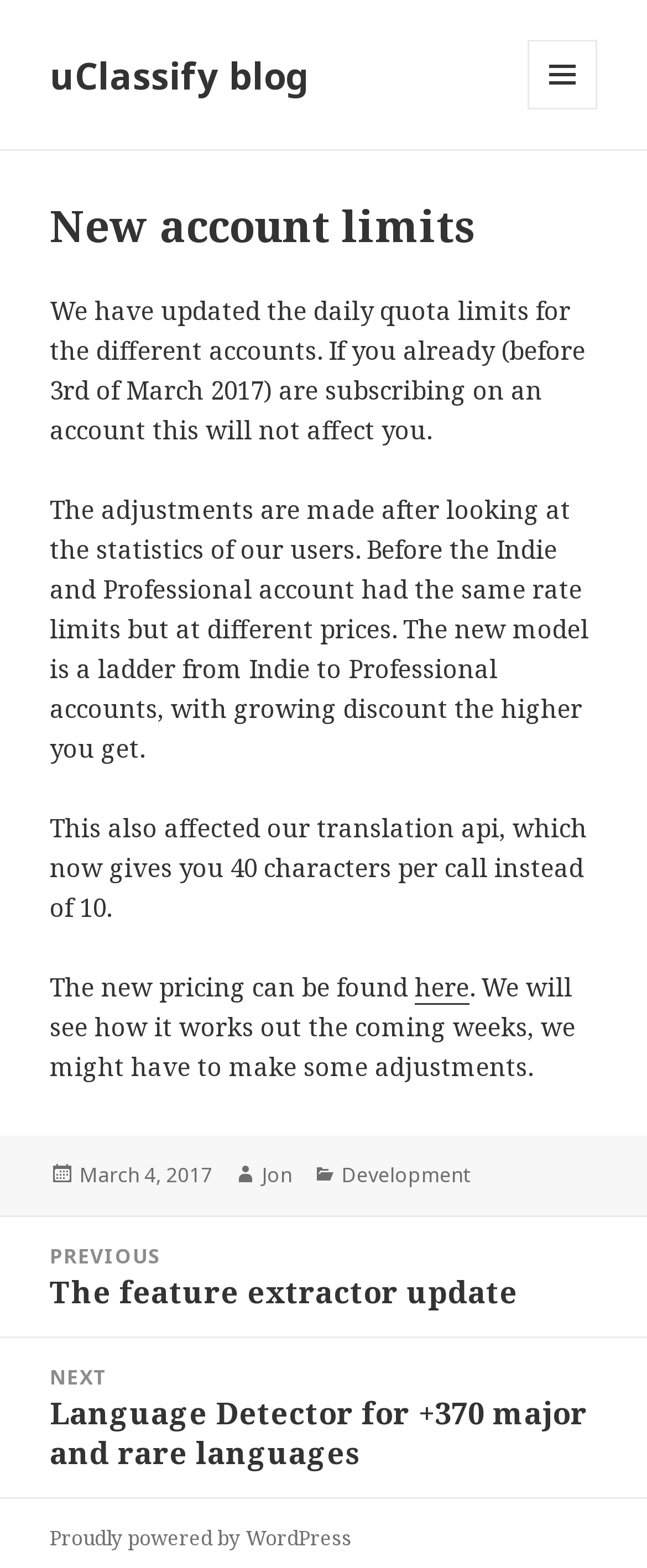Offer an extensive depiction of the webpage and its key elements.

The webpage is a blog post titled "New account limits" on the uClassify blog. At the top, there is a link to the uClassify blog and a button with a menu icon. Below them, the main content area begins, which takes up most of the page. 

The main content area is divided into an article section and a navigation section. The article section has a header with the title "New account limits" and four paragraphs of text. The first paragraph explains that the daily quota limits for different accounts have been updated. The second paragraph describes the reasoning behind the changes, which were based on user statistics. The third paragraph mentions that the translation API has also been affected, with an increase in characters per call. The fourth paragraph provides a link to the new pricing information and mentions that adjustments may be made in the coming weeks.

Below the article, there is a footer section with metadata about the post, including the date "March 4, 2017", the author "Jon", and the category "Development". 

To the right of the footer, there is a navigation section with links to previous and next posts, titled "Previous post: The feature extractor update" and "Next post: Language Detector for +370 major and rare languages", respectively. 

At the very bottom of the page, there is a link to WordPress, indicating that the blog is powered by WordPress.